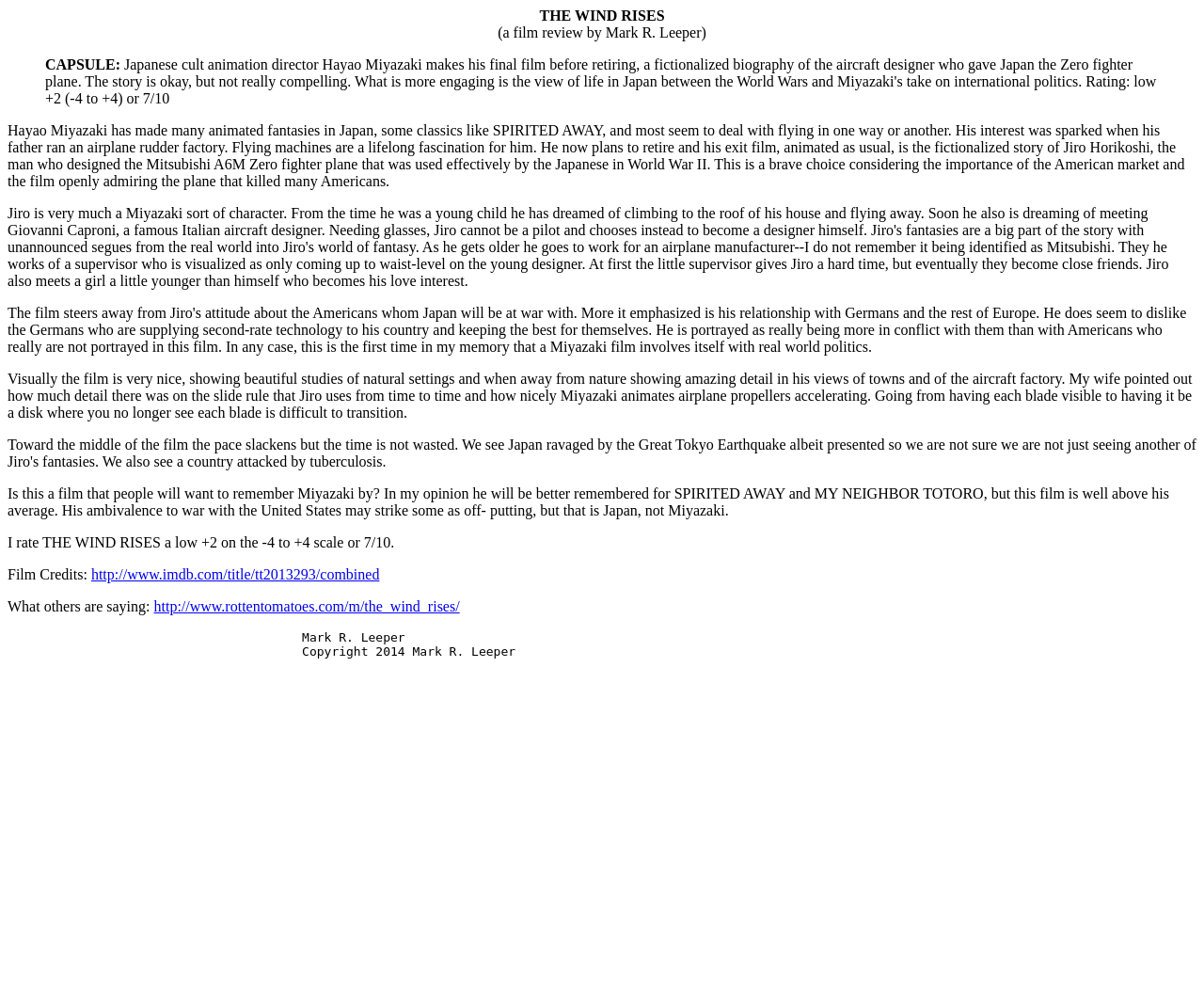Who designed the Mitsubishi A6M Zero fighter plane?
Answer the question with as much detail as you can, using the image as a reference.

According to the text in the StaticText element, Hayao Miyazaki's film is about the fictionalized story of Jiro Horikoshi, who designed the Mitsubishi A6M Zero fighter plane used by the Japanese in World War II.